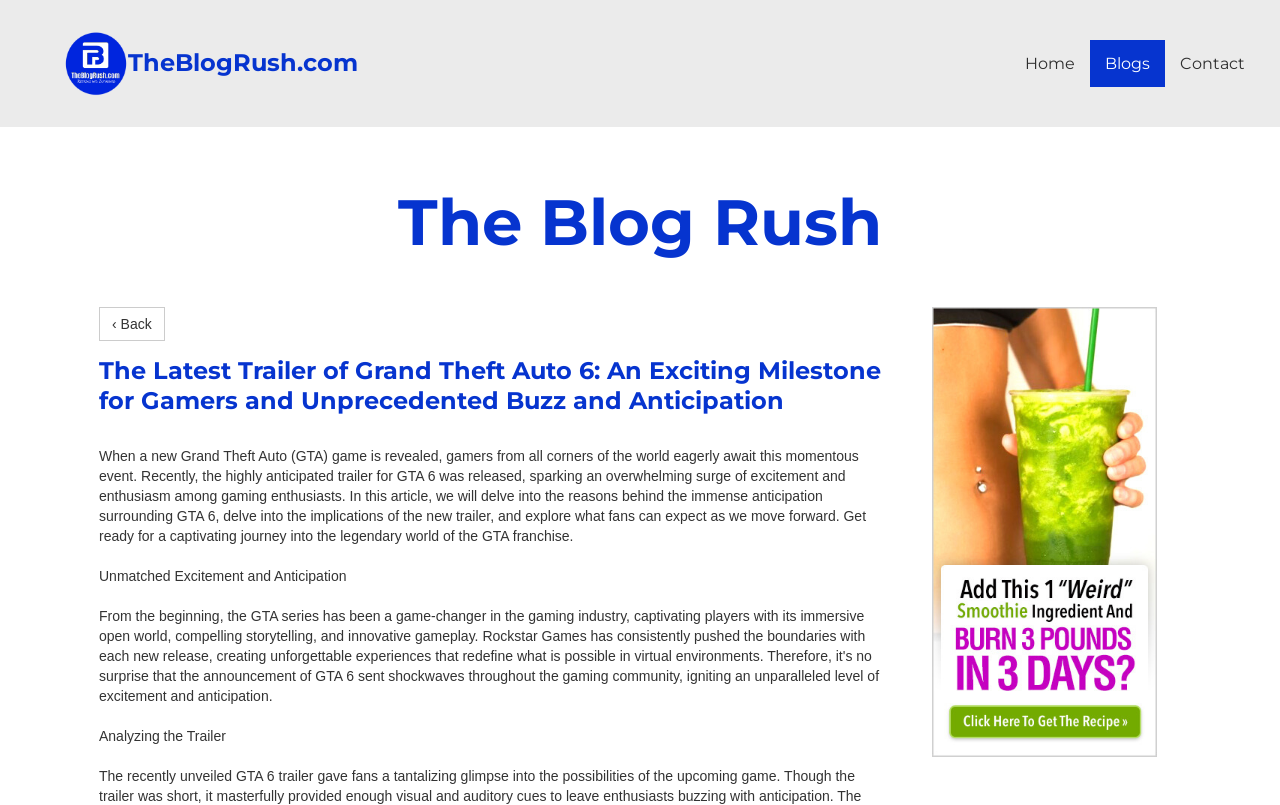Provide a brief response using a word or short phrase to this question:
What is the purpose of the article?

To analyze the GTA 6 trailer